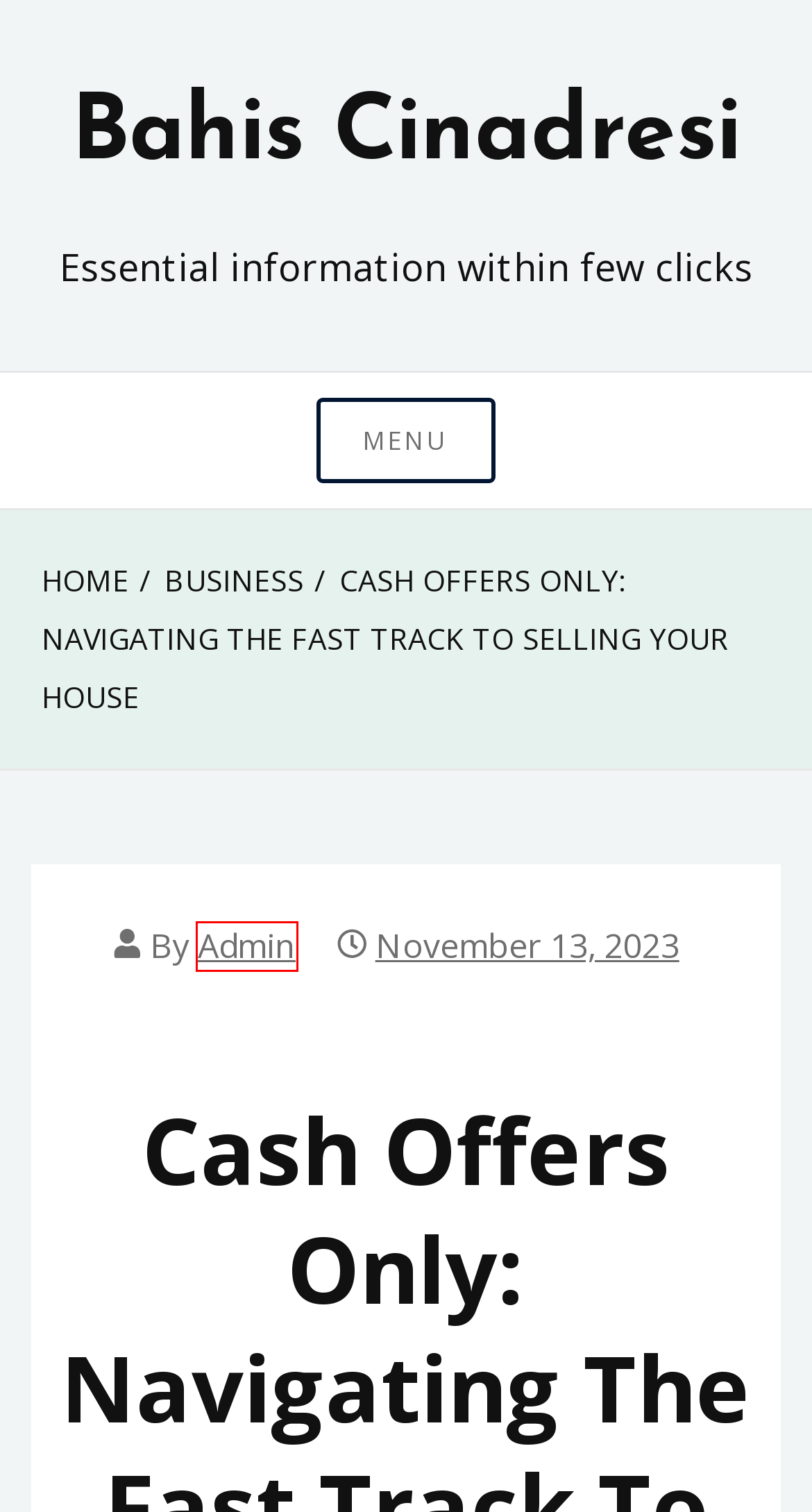View the screenshot of the webpage containing a red bounding box around a UI element. Select the most fitting webpage description for the new page shown after the element in the red bounding box is clicked. Here are the candidates:
A. July 2023 – Bahis Cinadresi
B. Bahis Cinadresi – Essential information within few clicks
C. Beauty – Bahis Cinadresi
D. January 2024 – Bahis Cinadresi
E. Business – Bahis Cinadresi
F. Do I Need to Clean or Stage My House Before Selling it for Cash? – Bahis Cinadresi
G. admin – Bahis Cinadresi
H. Games – Bahis Cinadresi

G